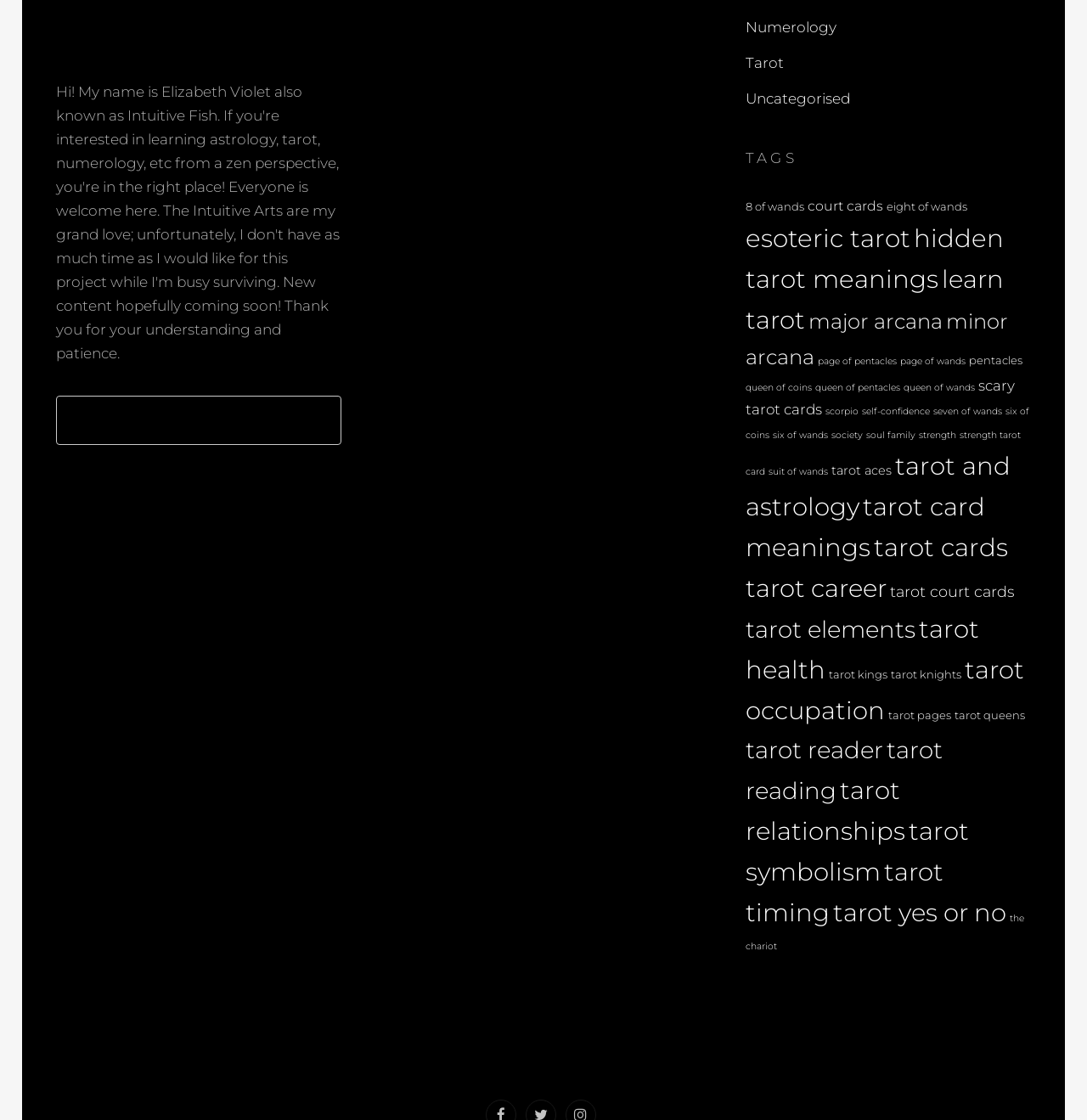Given the following UI element description: "Creating the Shortcode", find the bounding box coordinates in the webpage screenshot.

None